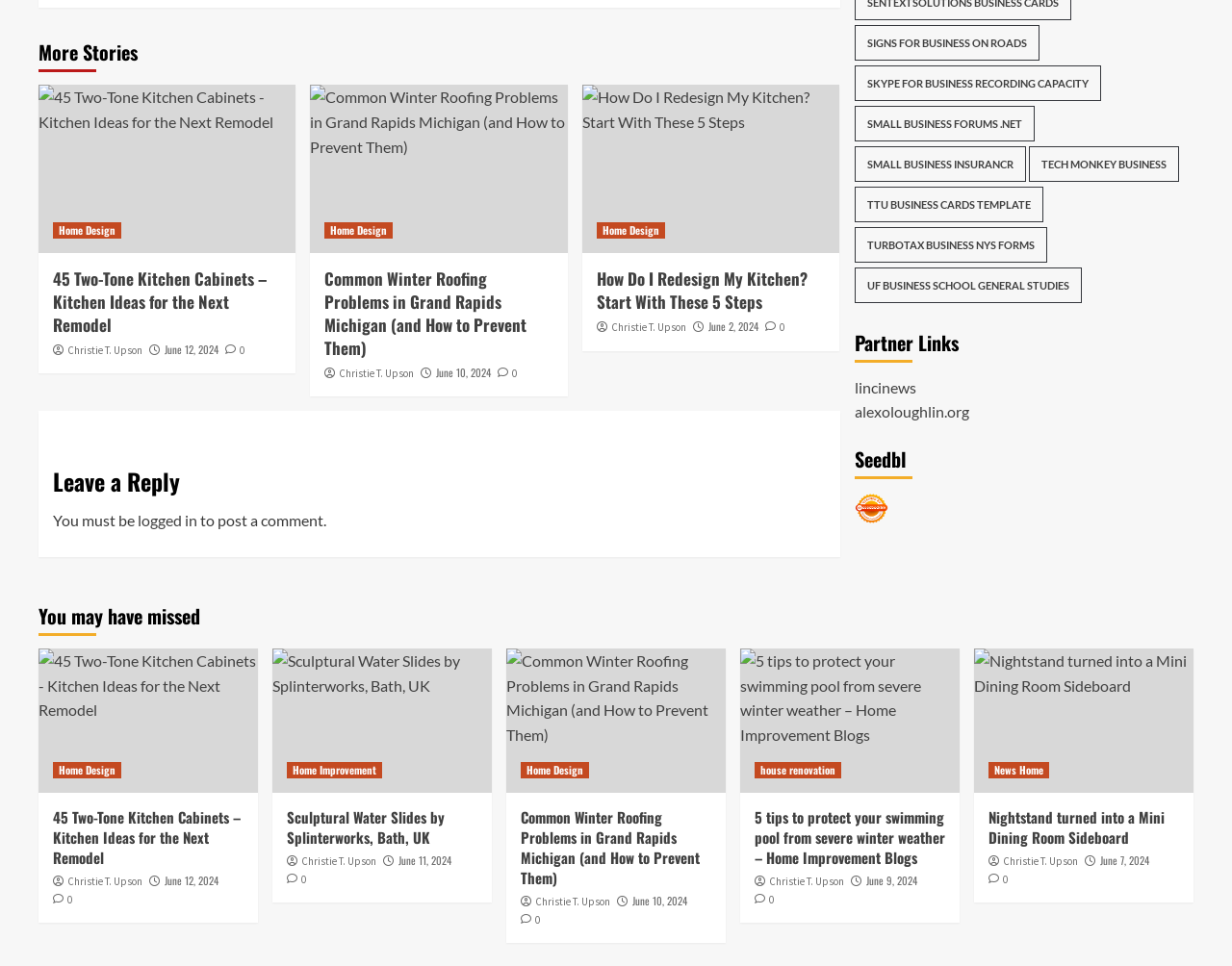Identify the bounding box of the UI component described as: "alexoloughlin.org".

[0.693, 0.417, 0.786, 0.436]